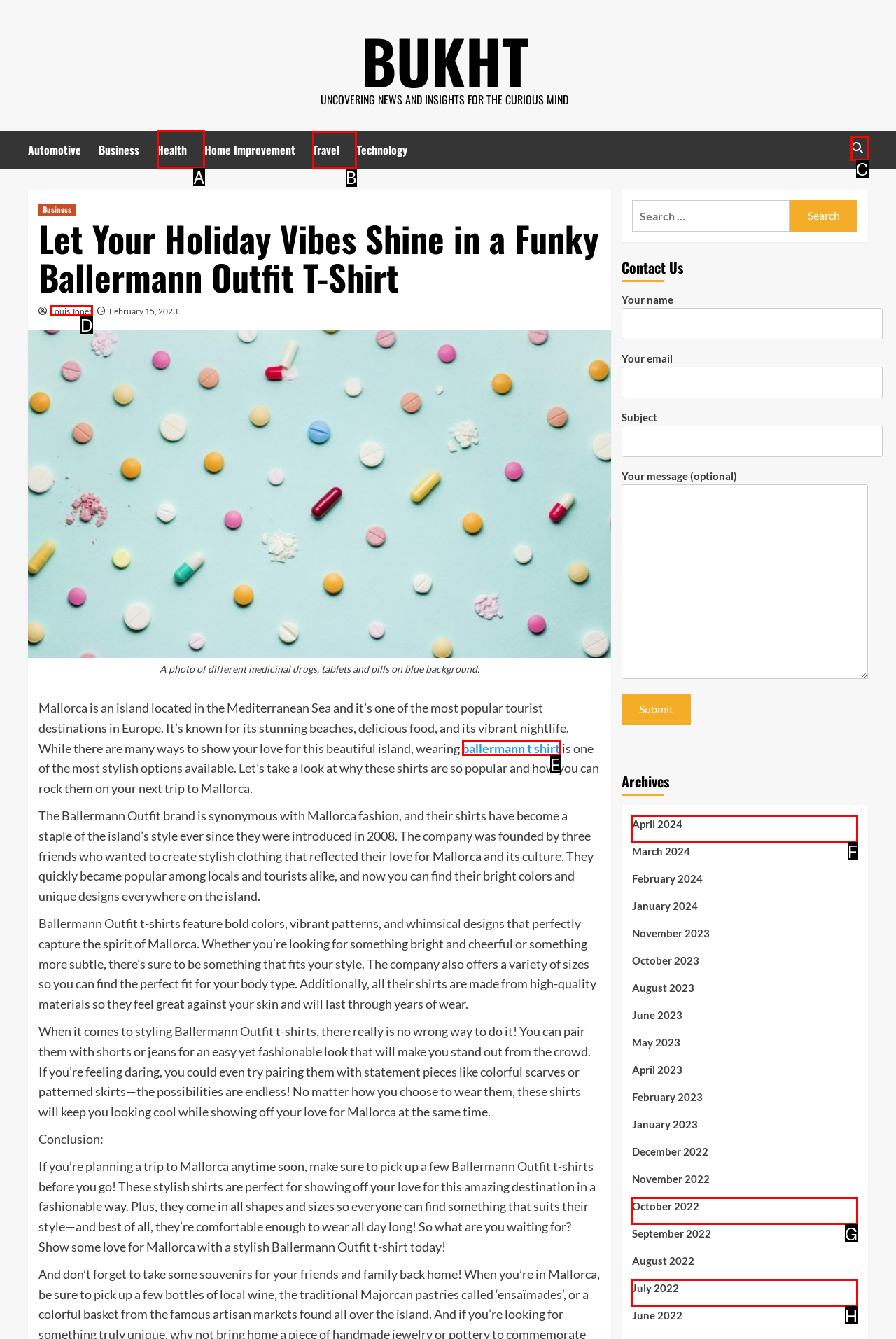Indicate which UI element needs to be clicked to fulfill the task: Read about Travel
Answer with the letter of the chosen option from the available choices directly.

B